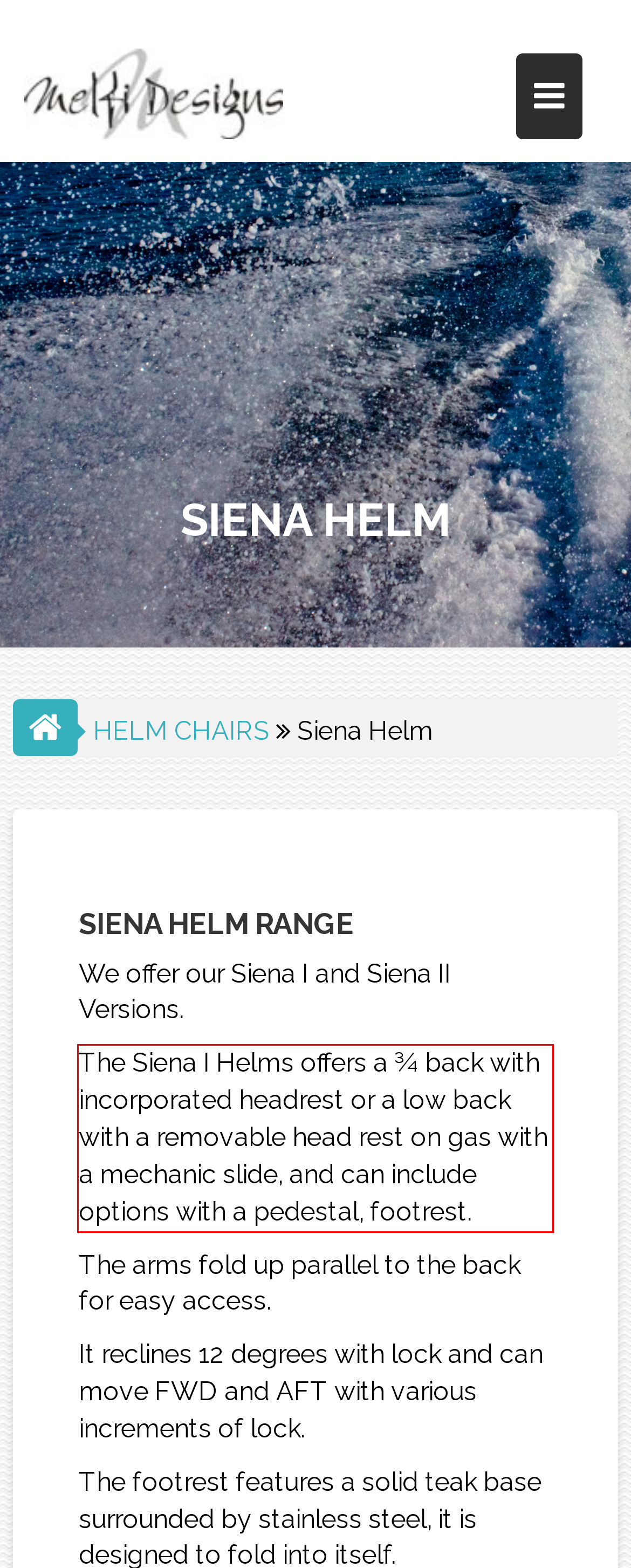Please identify and extract the text from the UI element that is surrounded by a red bounding box in the provided webpage screenshot.

The Siena I Helms offers a ¾ back with incorporated headrest or a low back with a removable head rest on gas with a mechanic slide, and can include options with a pedestal, footrest.